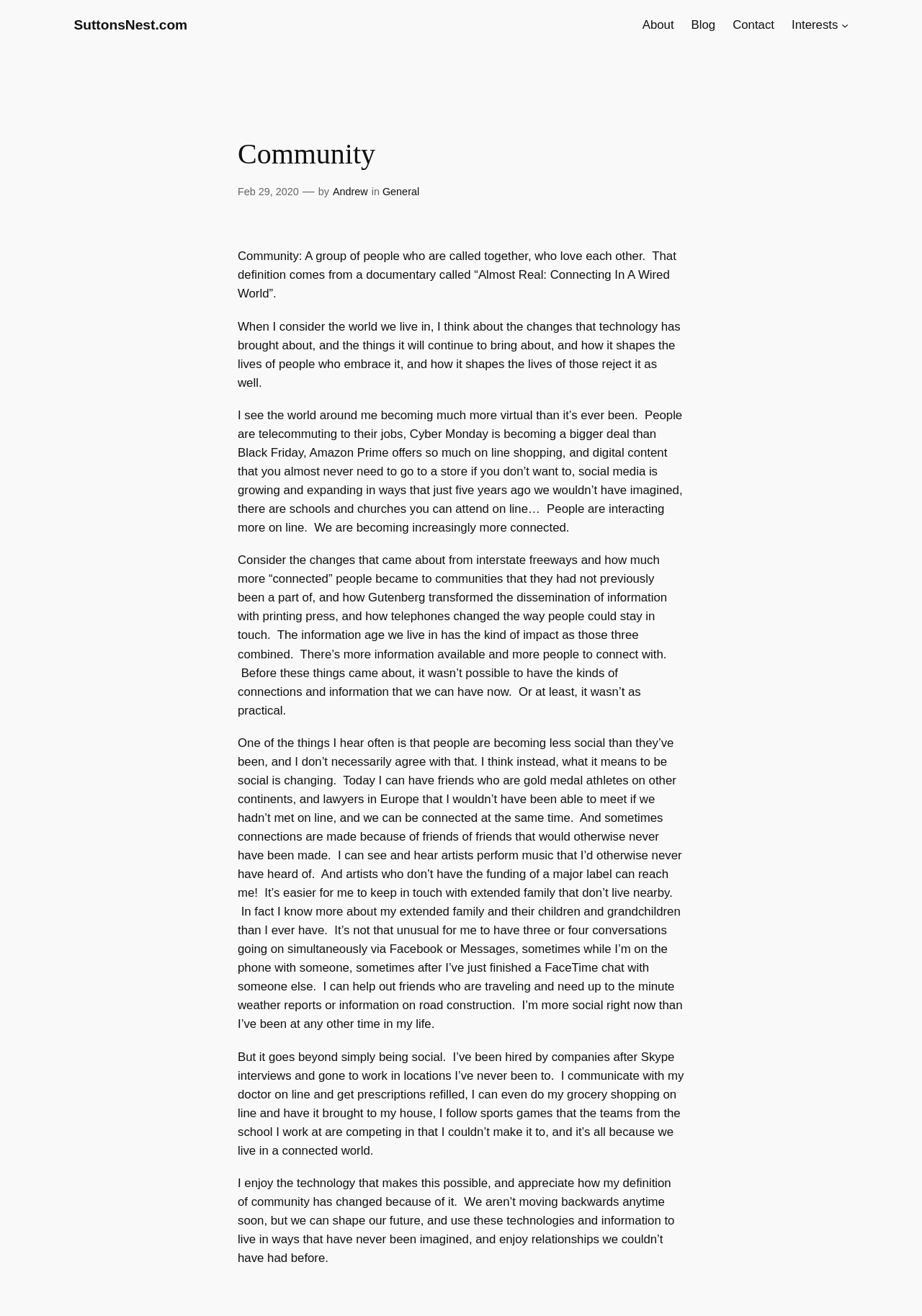By analyzing the image, answer the following question with a detailed response: What is the topic of the community?

I found the answer by examining the link element with the text 'General' which is located below the heading 'Community' and seems to be related to the topic of the community.